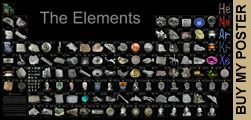Look at the image and answer the question in detail:
What is the availability of the poster?

The poster is available for purchase, as indicated by the 'BUY MY POSTER' link on the side, suggesting that individuals can acquire the poster for their own use.